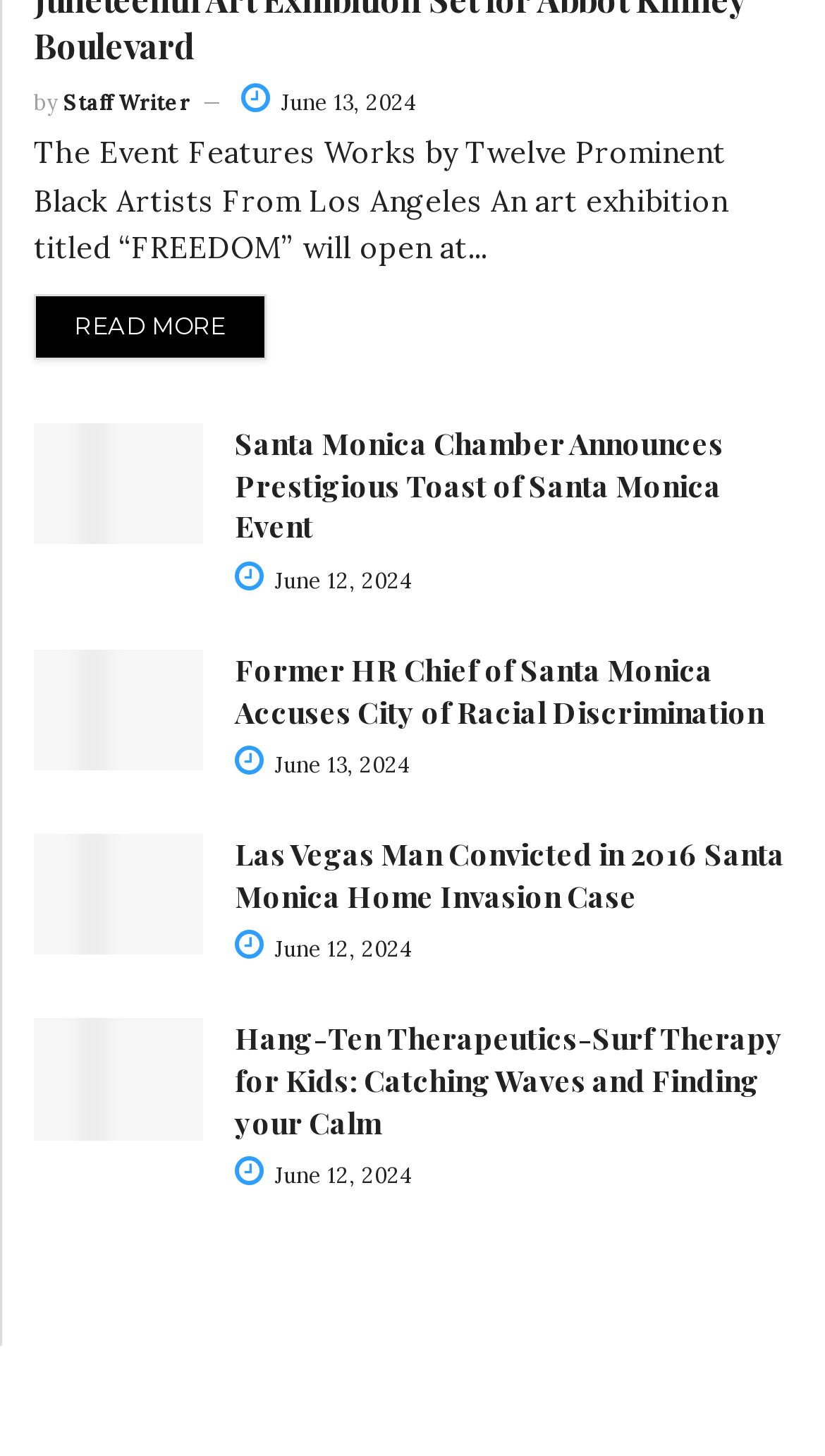Using the webpage screenshot, find the UI element described by API endpoints. Provide the bounding box coordinates in the format (top-left x, top-left y, bottom-right x, bottom-right y), ensuring all values are floating point numbers between 0 and 1.

None